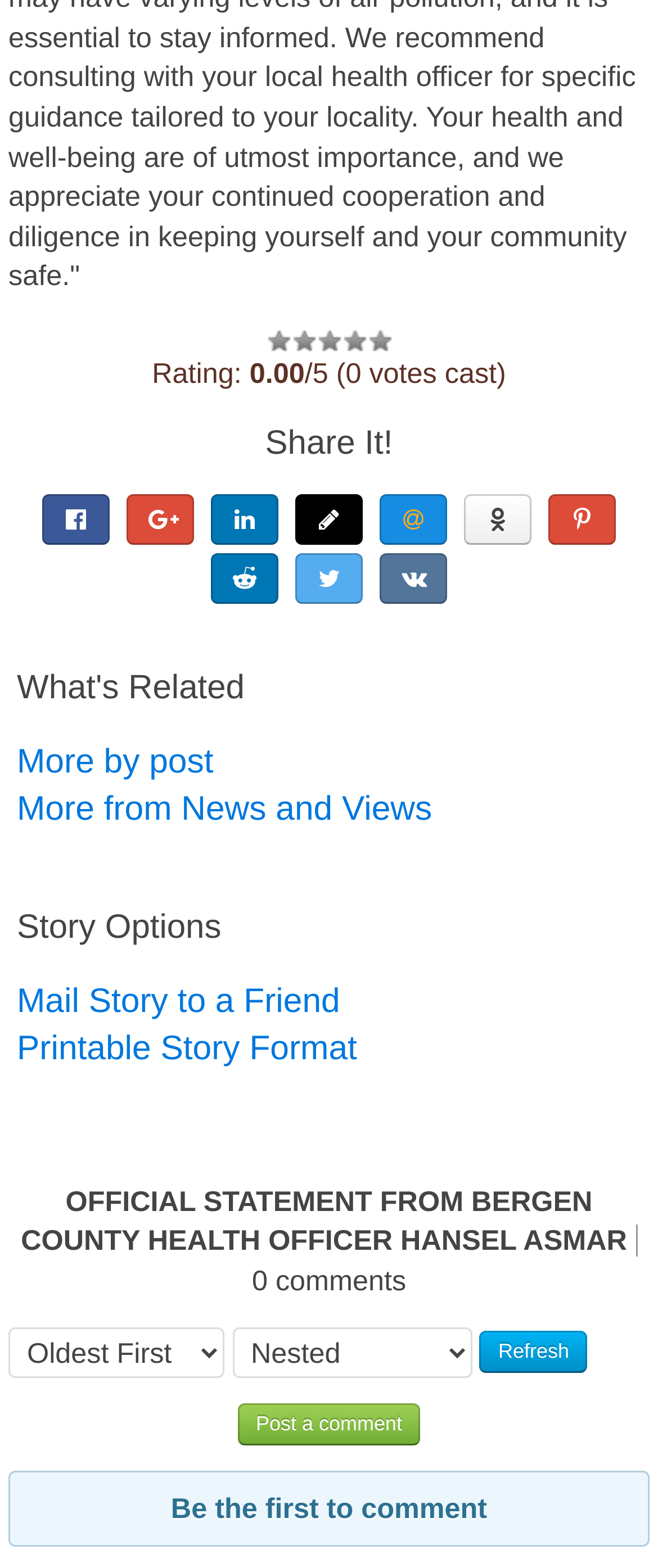Carefully observe the image and respond to the question with a detailed answer:
What is the official statement from?

The static text 'OFFICIAL STATEMENT FROM BERGEN COUNTY HEALTH OFFICER HANSEL ASMAR' indicates that the official statement is from Bergen County Health Officer Hansel Asmar.